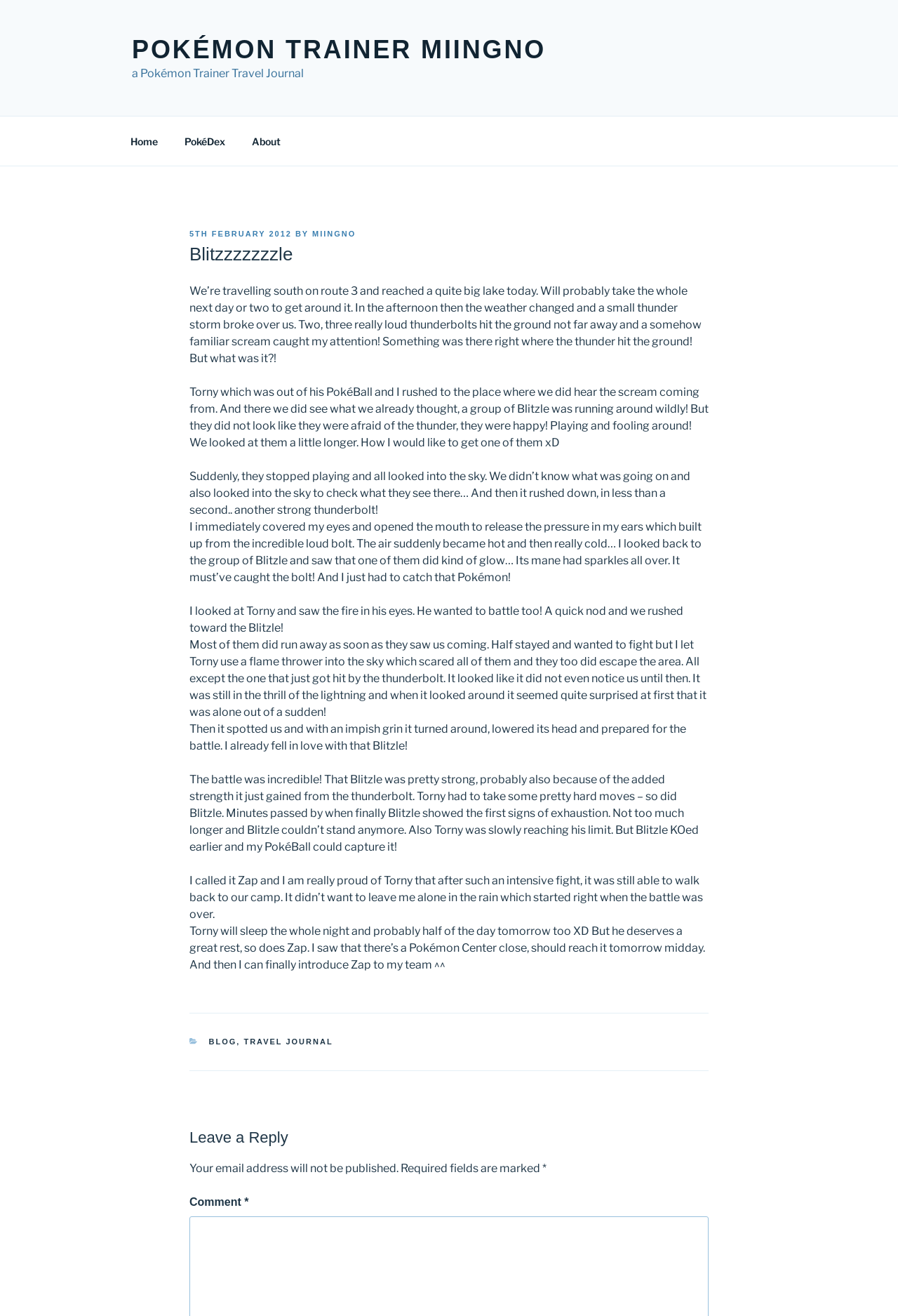Determine the bounding box for the UI element described here: "Contact Us".

None